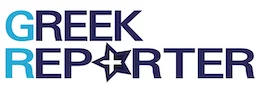What does the Greek Reporter brand provide?
Analyze the image and deliver a detailed answer to the question.

The caption states that the Greek Reporter brand provides news and stories relevant to the Greek community both domestically and abroad, which indicates that the brand offers news and stories as its primary content.